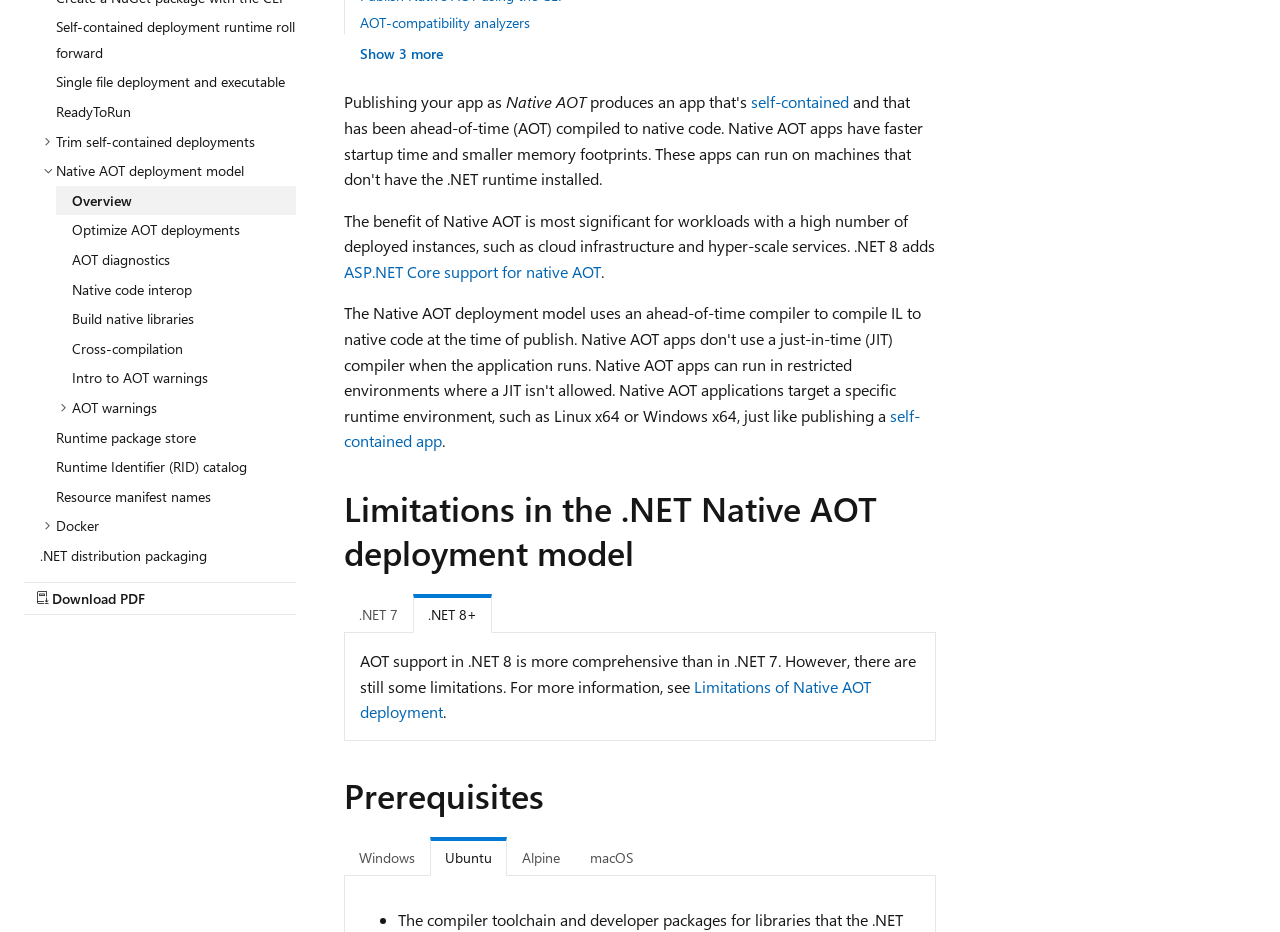Based on the description "macOS", find the bounding box of the specified UI element.

[0.449, 0.898, 0.506, 0.938]